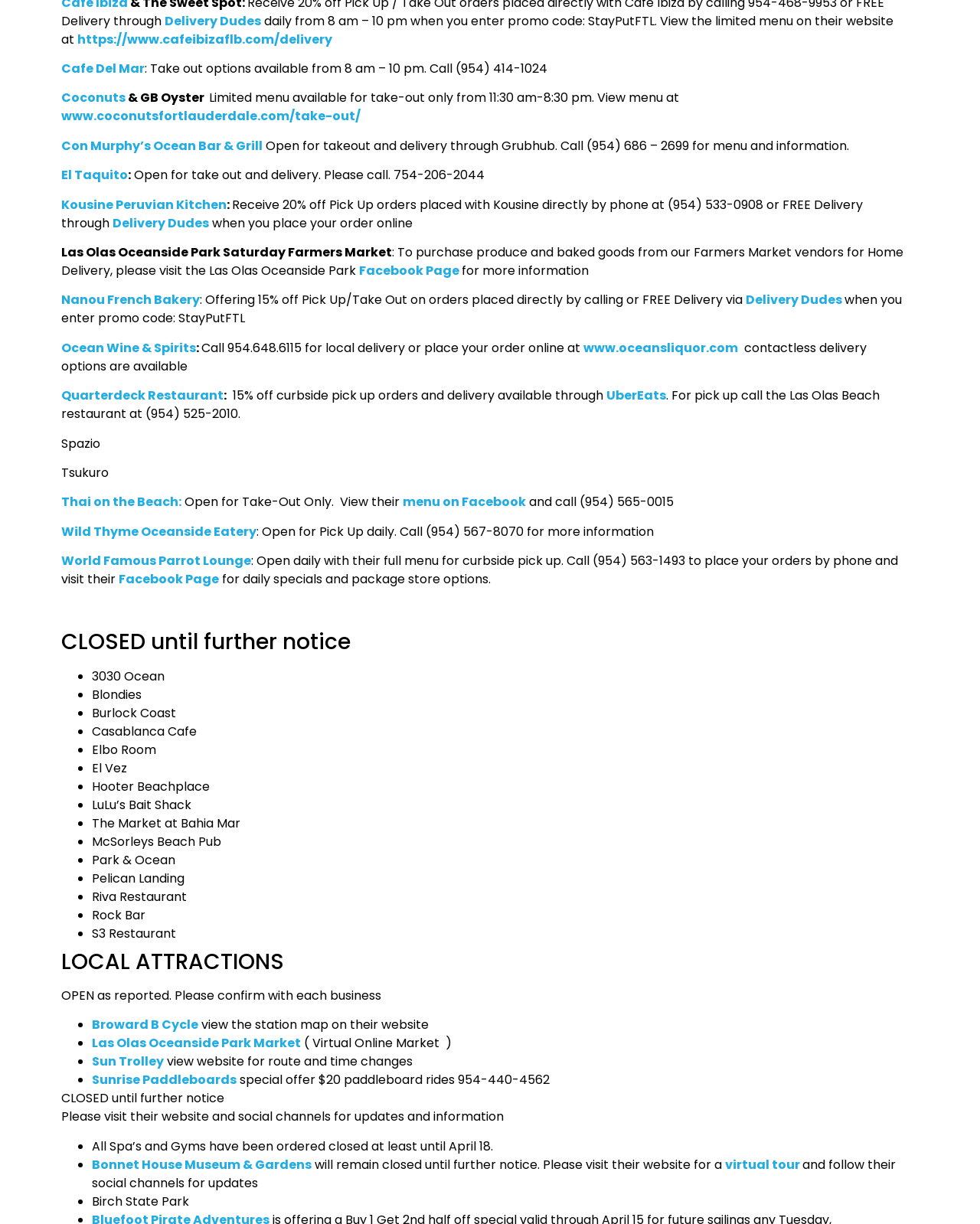Find the bounding box coordinates of the clickable area that will achieve the following instruction: "Visit the Facebook Page of Las Olas Oceanside Park Saturday Farmers Market".

[0.366, 0.214, 0.471, 0.228]